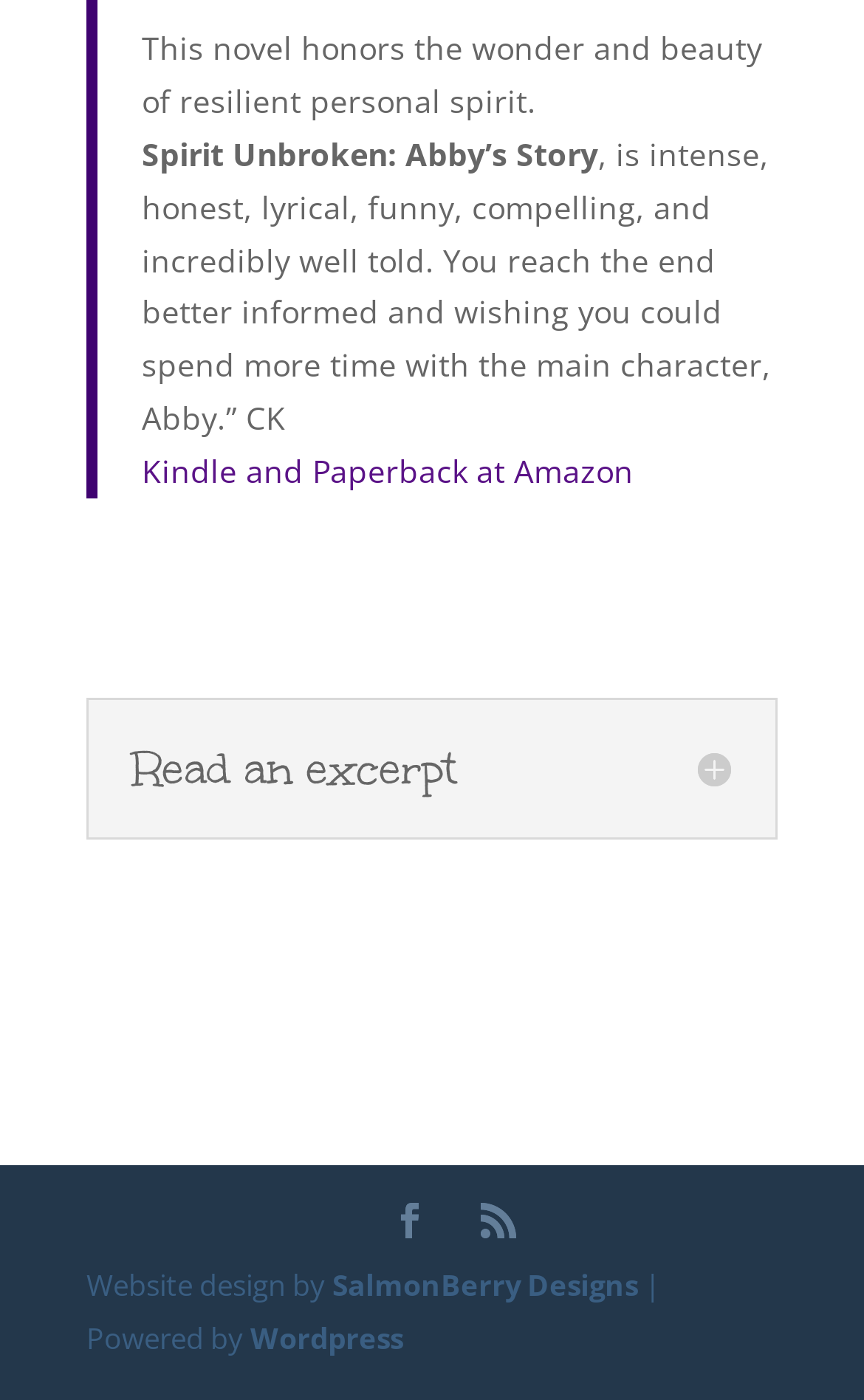Using the description: "SalmonBerry Designs", determine the UI element's bounding box coordinates. Ensure the coordinates are in the format of four float numbers between 0 and 1, i.e., [left, top, right, bottom].

[0.385, 0.904, 0.738, 0.933]